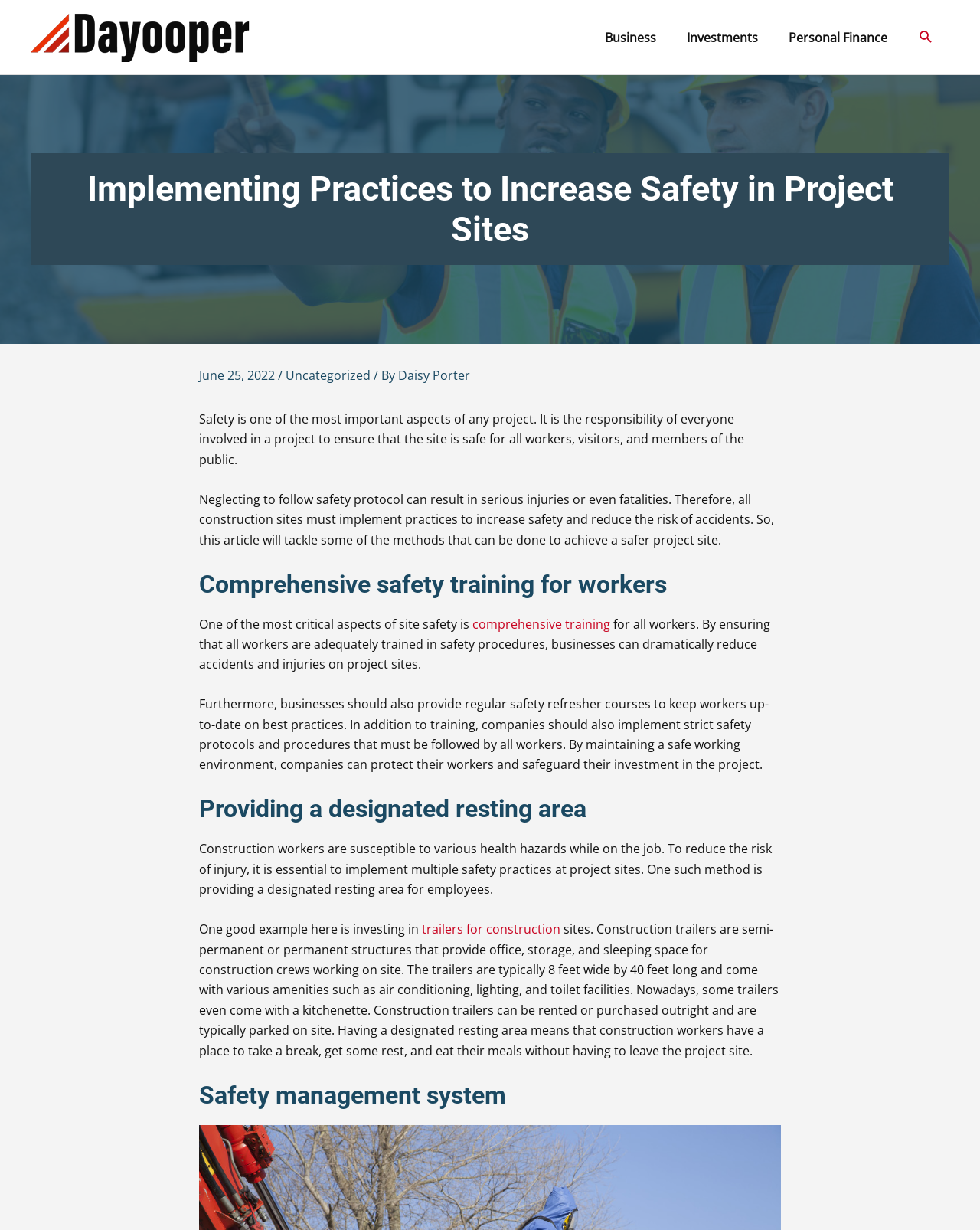What type of structure can provide office, storage, and sleeping space for construction crews?
Using the details shown in the screenshot, provide a comprehensive answer to the question.

The webpage mentions that construction trailers are semi-permanent or permanent structures that provide office, storage, and sleeping space for construction crews working on site. They are typically 8 feet wide by 40 feet long and come with various amenities such as air conditioning, lighting, and toilet facilities.